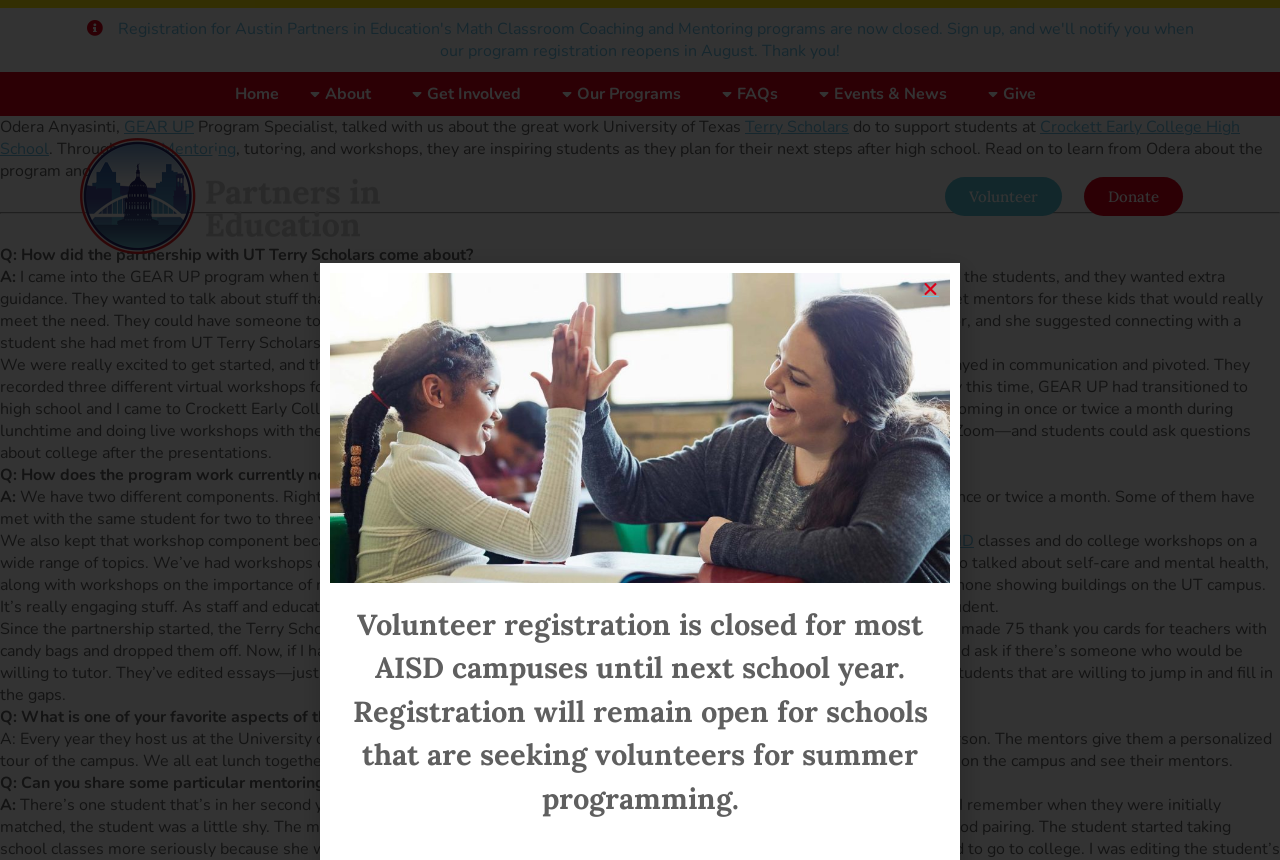Determine the bounding box coordinates of the clickable region to execute the instruction: "Click the 'GEAR UP' link". The coordinates should be four float numbers between 0 and 1, denoted as [left, top, right, bottom].

[0.097, 0.135, 0.152, 0.16]